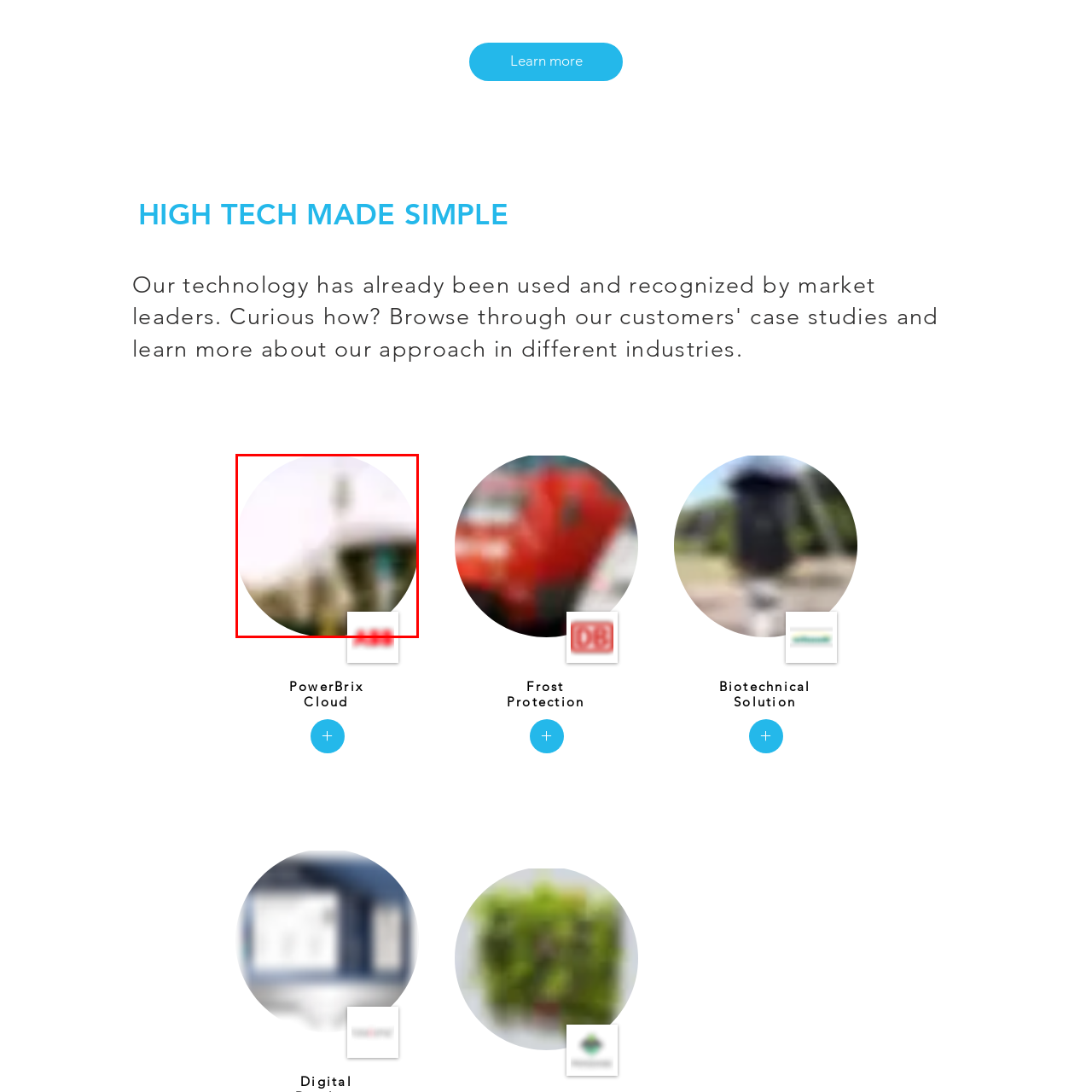Focus on the image confined within the red boundary and provide a single word or phrase in response to the question:
What sector is the equipment or installation related to?

Energy or technology